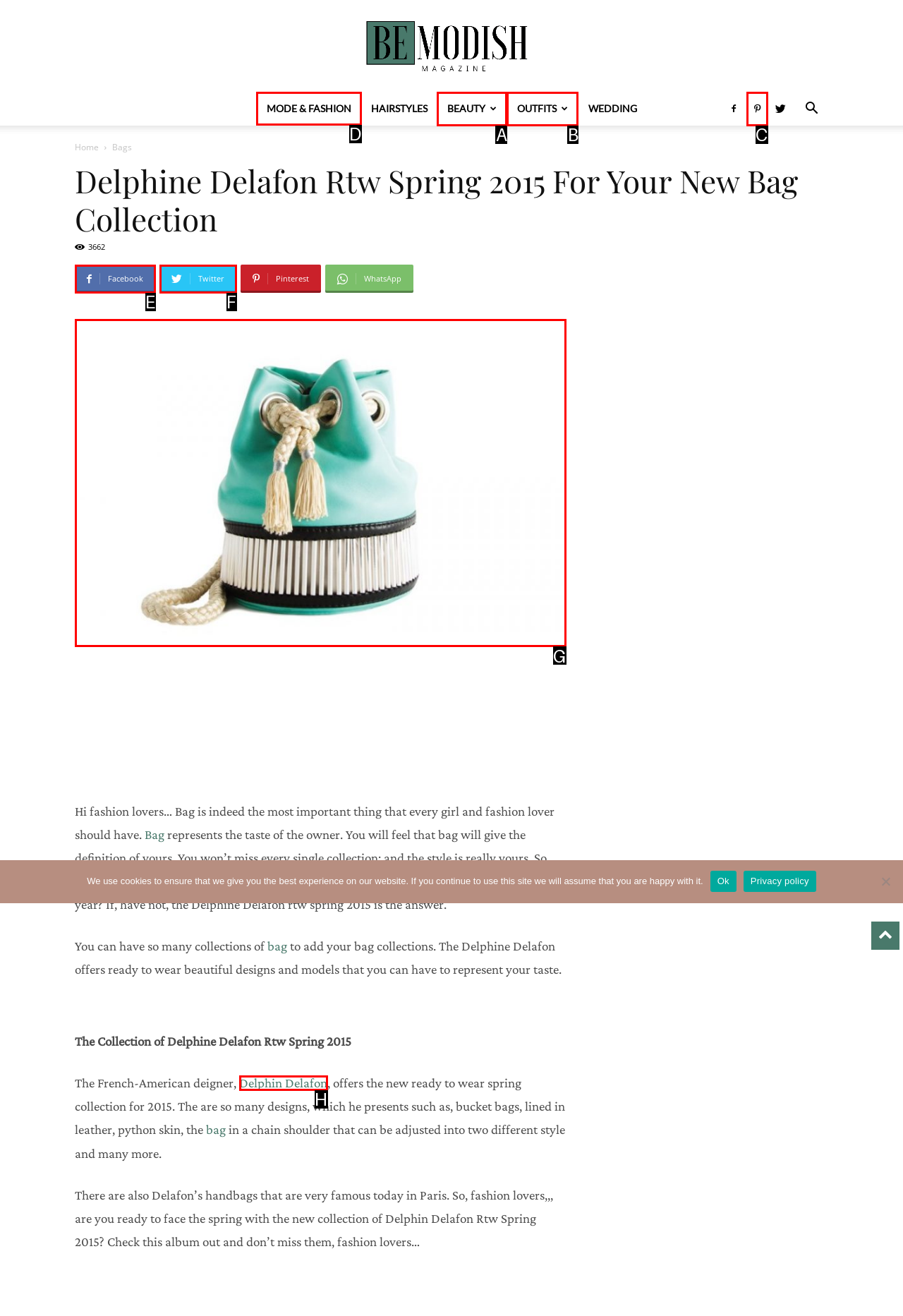Select the appropriate HTML element that needs to be clicked to execute the following task: Visit the recent post 'Group session example with COVID-19 restrictions'. Respond with the letter of the option.

None